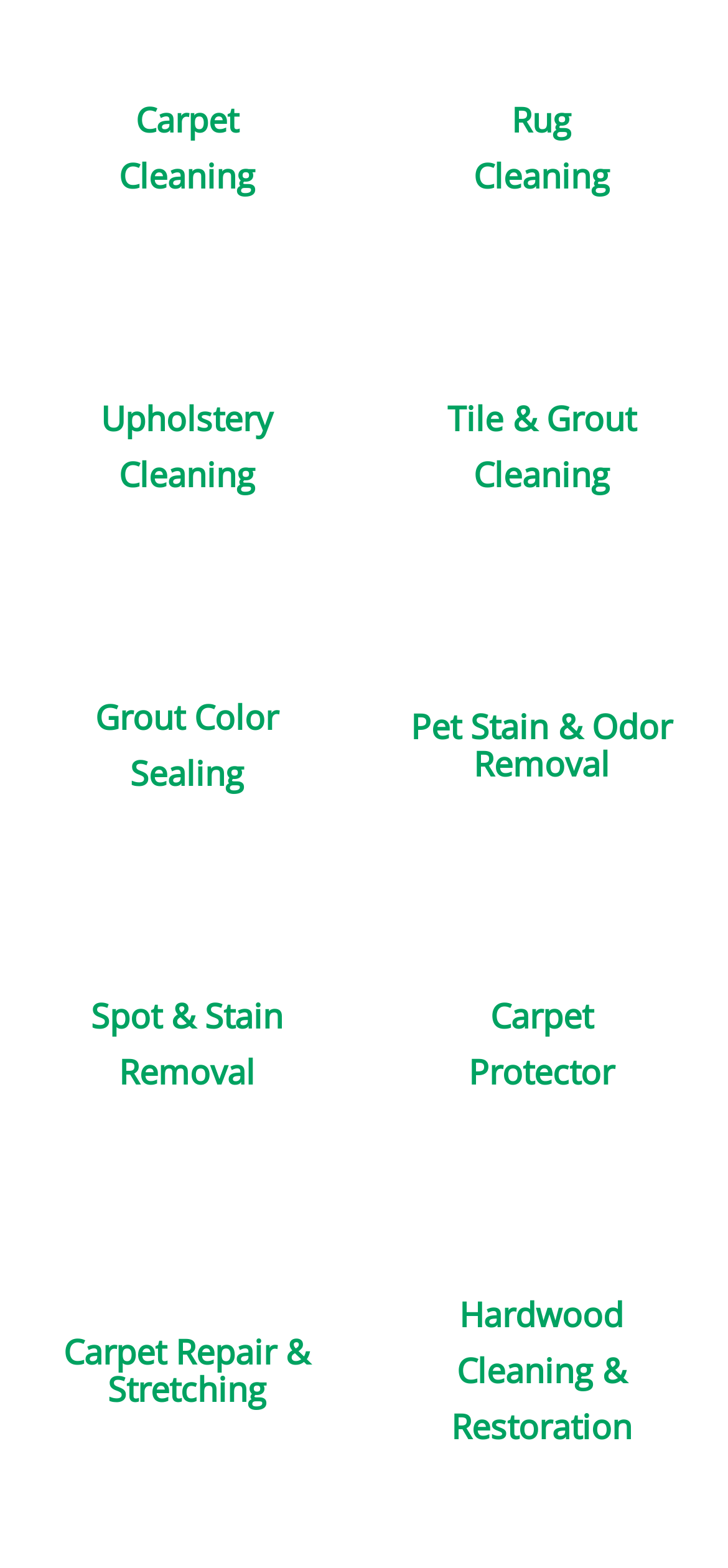Determine the bounding box coordinates of the UI element described below. Use the format (top-left x, top-left y, bottom-right x, bottom-right y) with floating point numbers between 0 and 1: Grout Color Sealing

[0.038, 0.355, 0.474, 0.522]